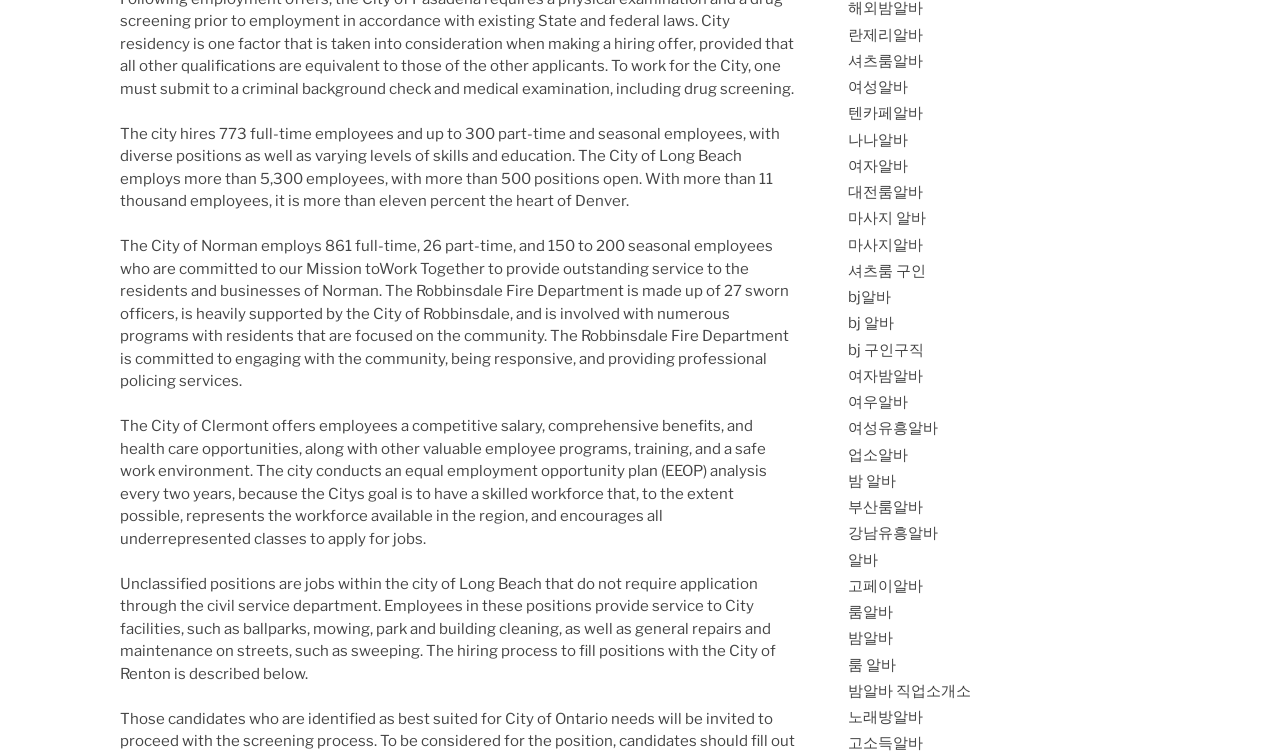Determine the bounding box coordinates of the clickable region to execute the instruction: "Explore the technology section". The coordinates should be four float numbers between 0 and 1, denoted as [left, top, right, bottom].

None